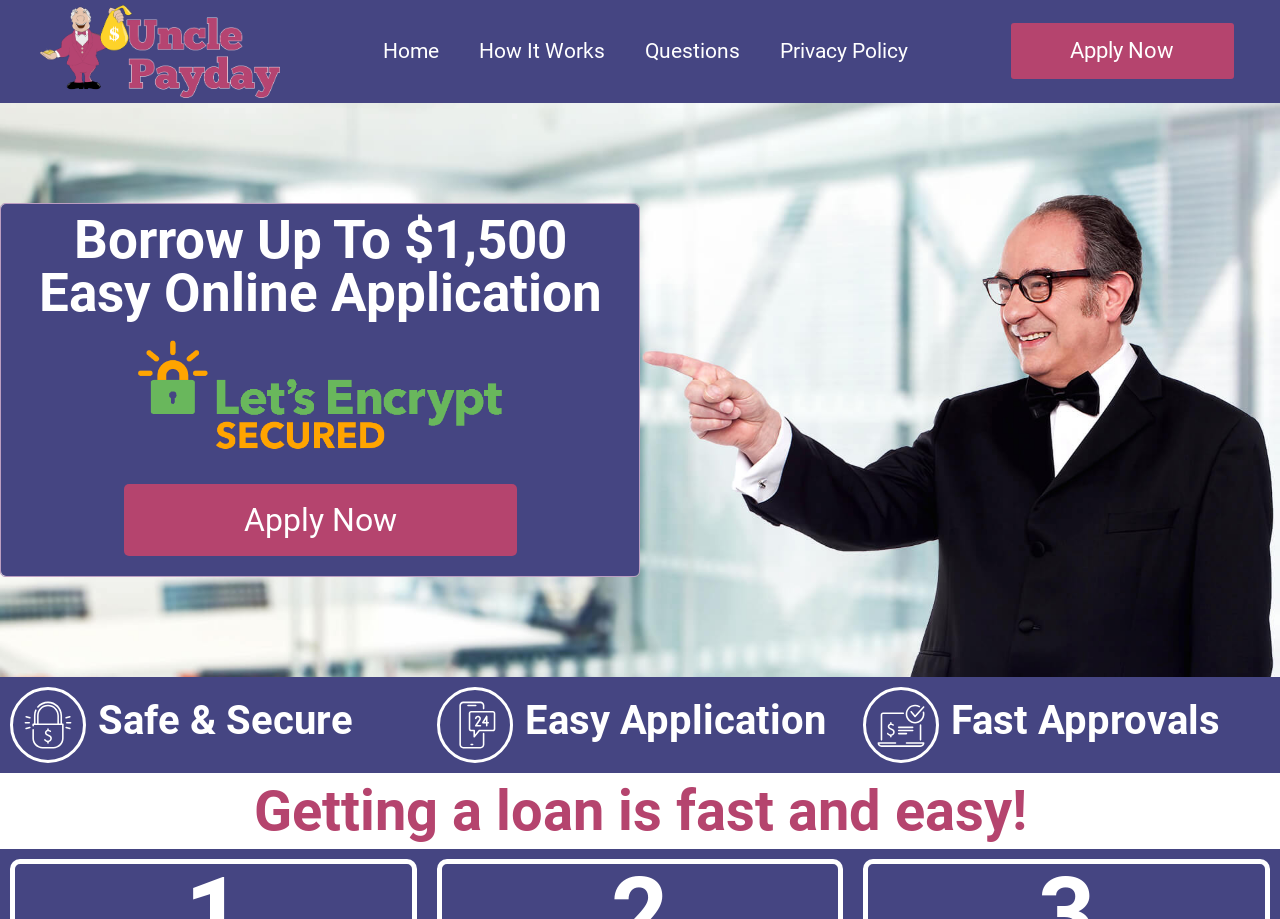Given the webpage screenshot and the description, determine the bounding box coordinates (top-left x, top-left y, bottom-right x, bottom-right y) that define the location of the UI element matching this description: Mass. Indy News

None